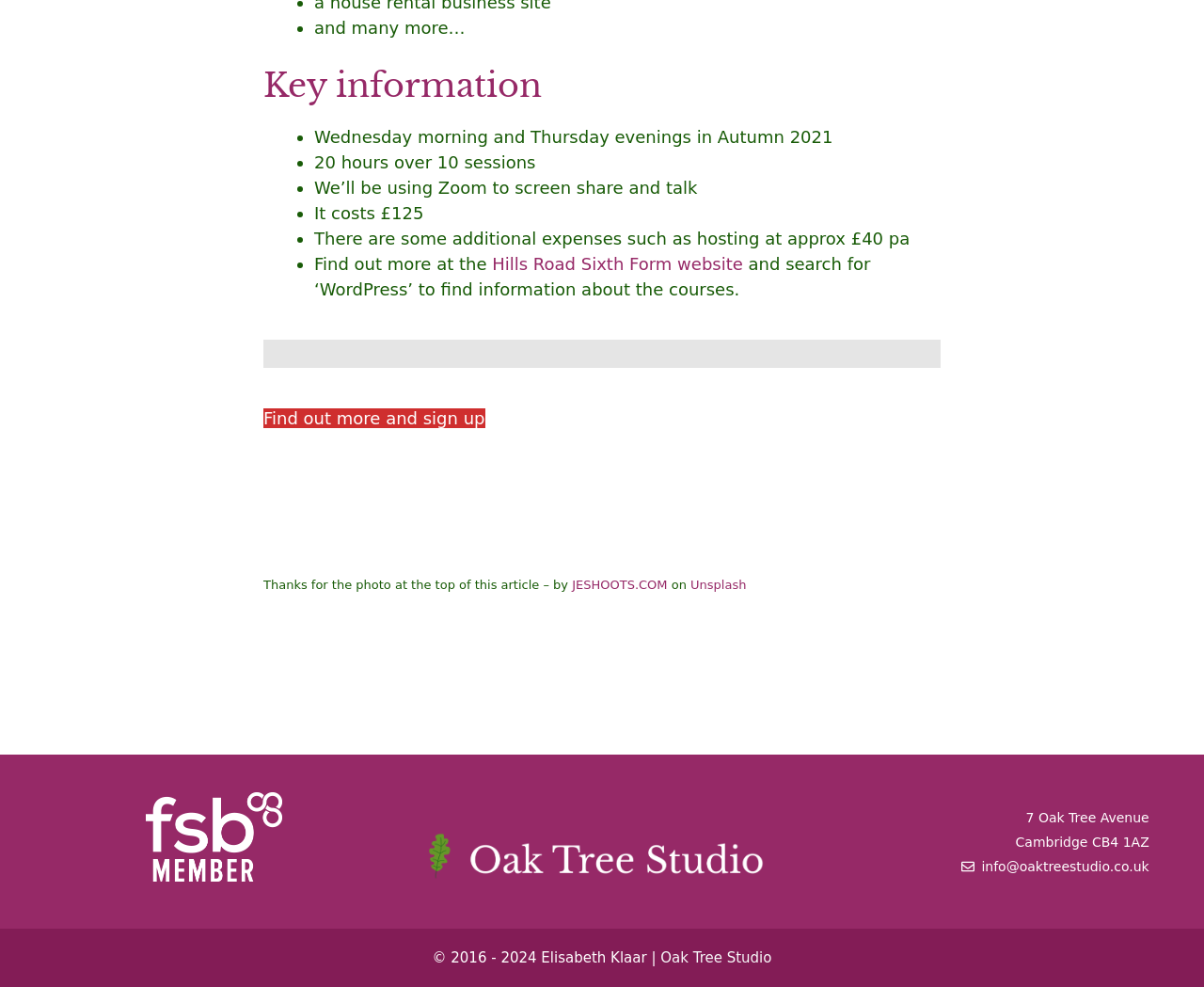Provide the bounding box coordinates for the UI element that is described by this text: "info@oaktreestudio.co.uk". The coordinates should be in the form of four float numbers between 0 and 1: [left, top, right, bottom].

[0.815, 0.87, 0.954, 0.885]